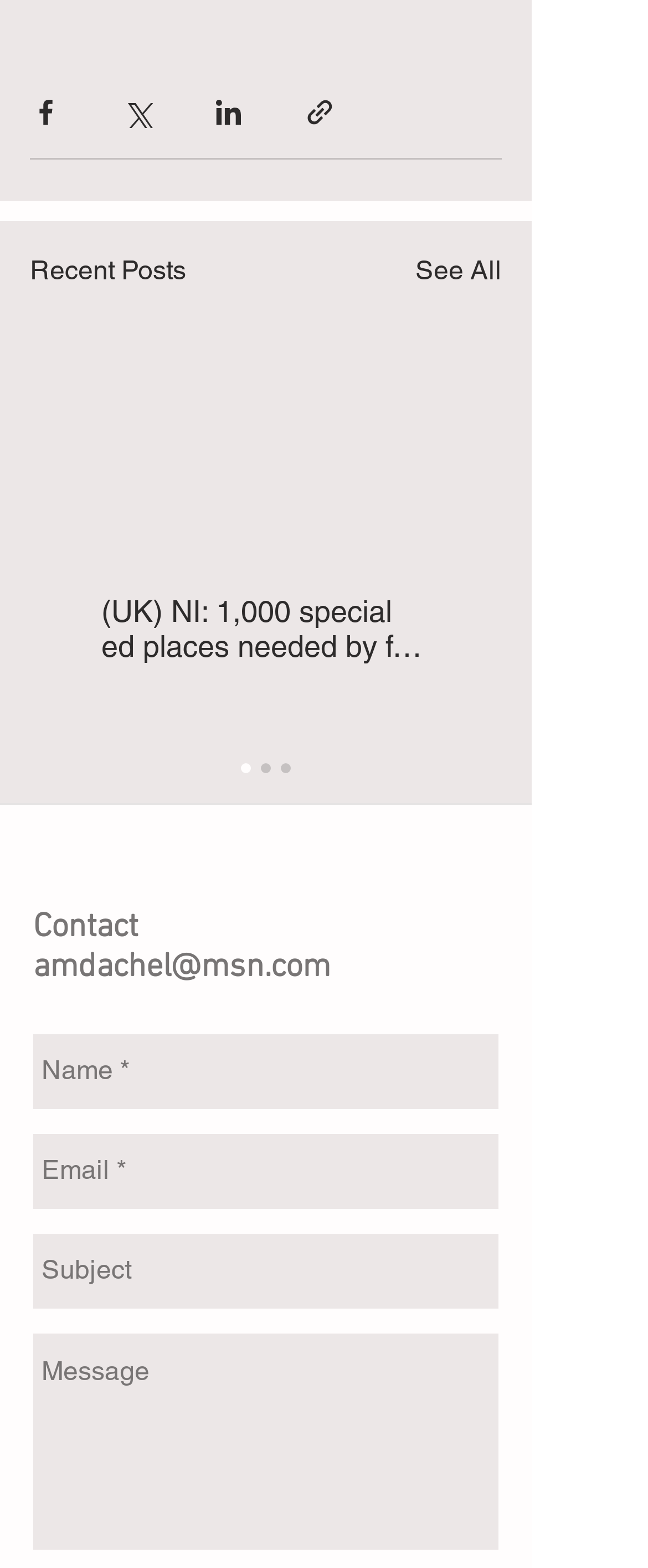How many textboxes are there in the contact section?
Using the visual information, reply with a single word or short phrase.

4